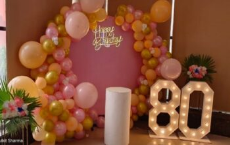What is the significance of the number '80' display? Examine the screenshot and reply using just one word or a brief phrase.

A significant milestone celebration